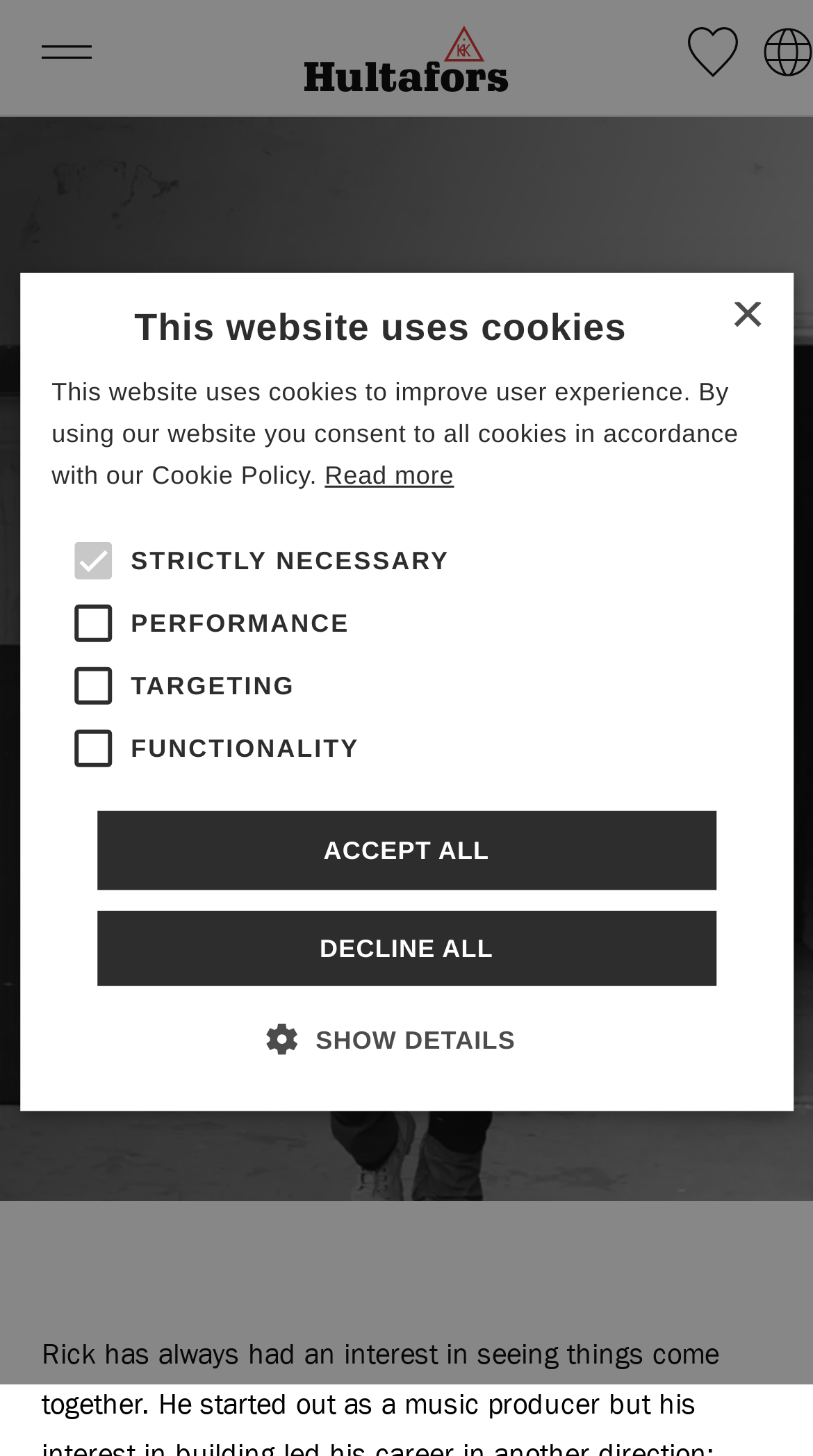Identify the bounding box for the described UI element: "Decline all".

[0.119, 0.626, 0.881, 0.677]